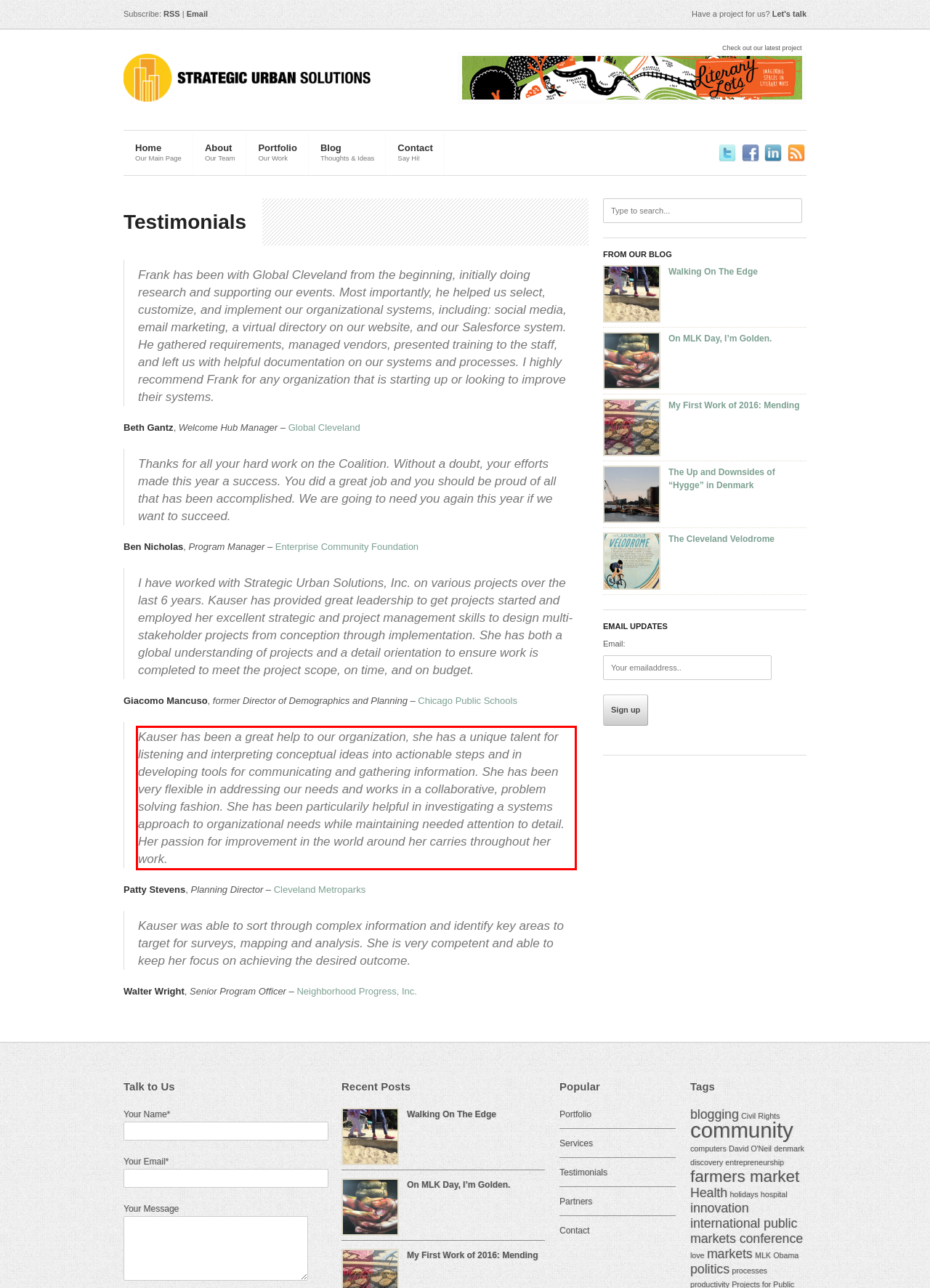Identify the text inside the red bounding box in the provided webpage screenshot and transcribe it.

Kauser has been a great help to our organization, she has a unique talent for listening and interpreting conceptual ideas into actionable steps and in developing tools for communicating and gathering information. She has been very flexible in addressing our needs and works in a collaborative, problem solving fashion. She has been particularily helpful in investigating a systems approach to organizational needs while maintaining needed attention to detail. Her passion for improvement in the world around her carries throughout her work.